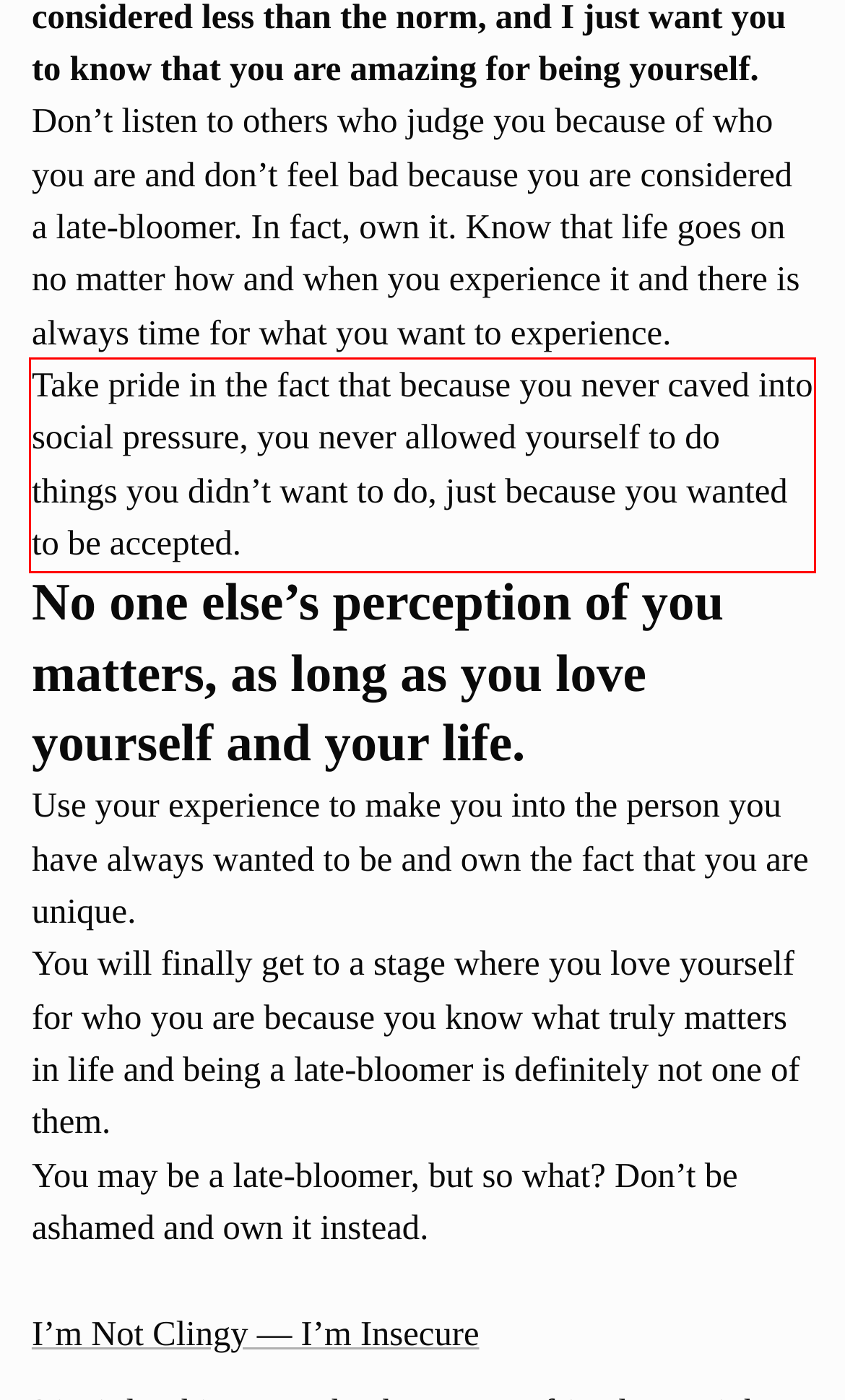Examine the screenshot of the webpage, locate the red bounding box, and perform OCR to extract the text contained within it.

Take pride in the fact that because you never caved into social pressure, you never allowed yourself to do things you didn’t want to do, just because you wanted to be accepted.